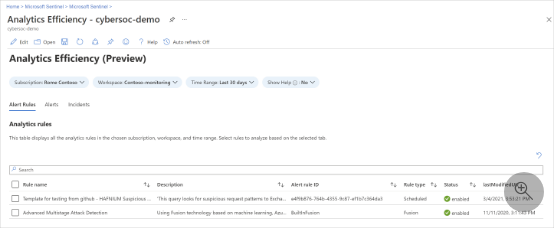Illustrate the scene in the image with a detailed description.

This image showcases a view from the "Analytics Efficiency" section within Microsoft Sentinel, specifically in the Azure portal. The interface emphasizes active alert rules and provides insights into their configurations. The displayed table contains important columns such as "Rule name," "Description," "Alert ID," "Rule type," "Status," and "Last modified," allowing users to understand the status and details of each analytic rule.

The top of the interface features navigational elements, including options for subscriptions and time range selection, with the overall layout designed to facilitate easy access to analytical data across selected subscriptions and workspaces. This preview emphasizes functionality essential for monitoring and managing analytics effectiveness, aiding users in efficiently reviewing and adjusting alert settings.